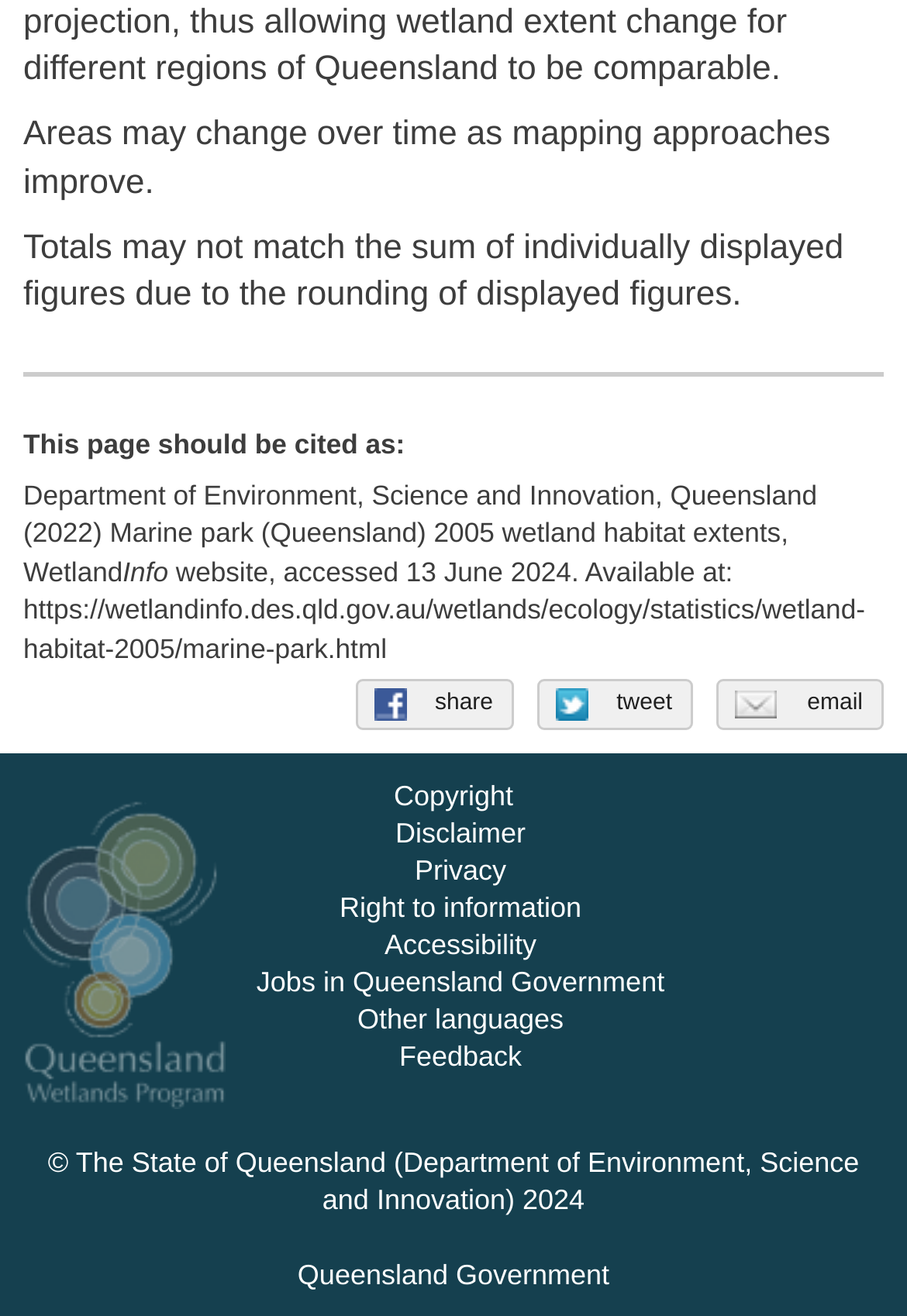Please identify the bounding box coordinates of the area I need to click to accomplish the following instruction: "Share this page".

[0.392, 0.516, 0.567, 0.555]